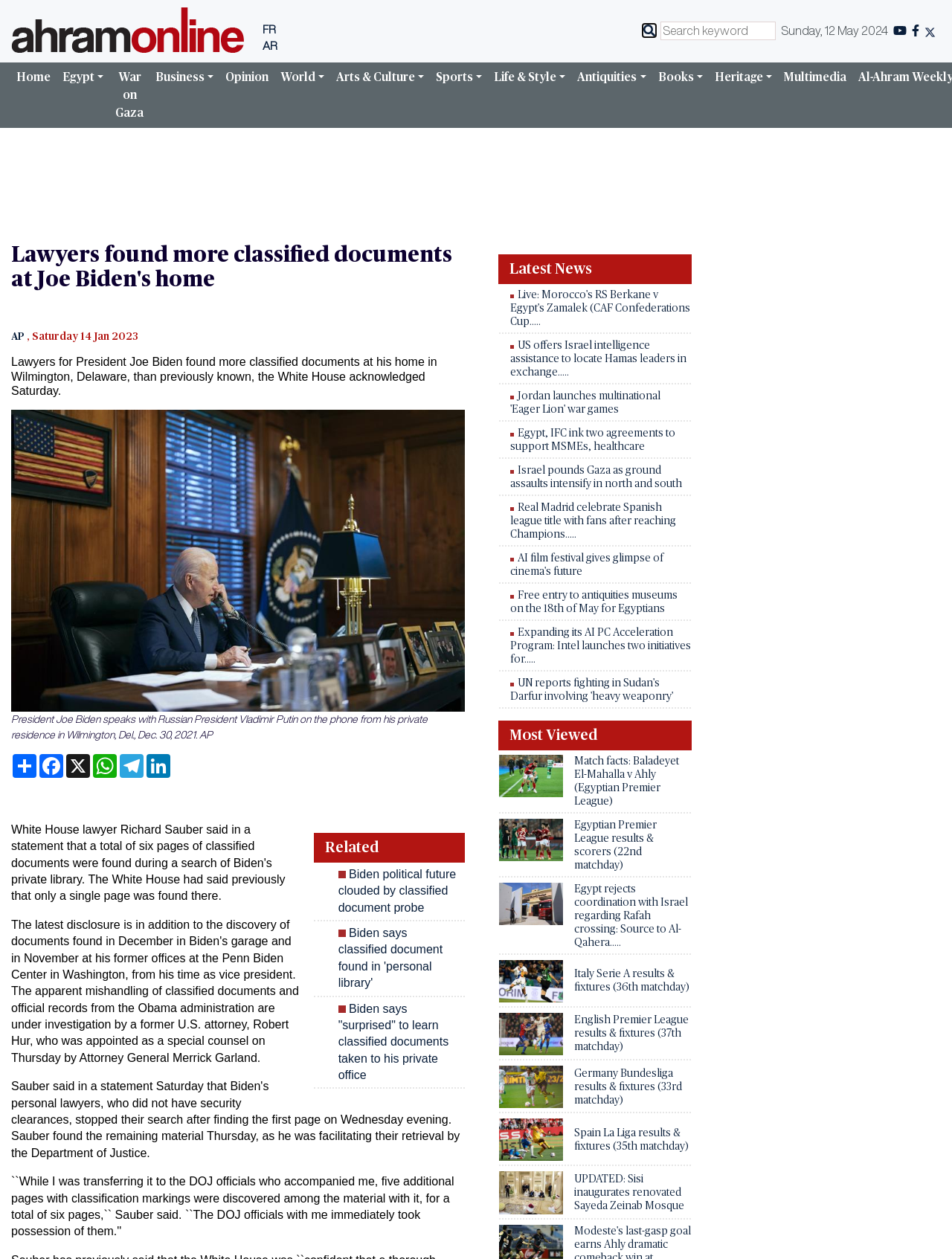Identify the bounding box coordinates for the element you need to click to achieve the following task: "Read the latest news". Provide the bounding box coordinates as four float numbers between 0 and 1, in the form [left, top, right, bottom].

[0.523, 0.225, 0.727, 0.266]